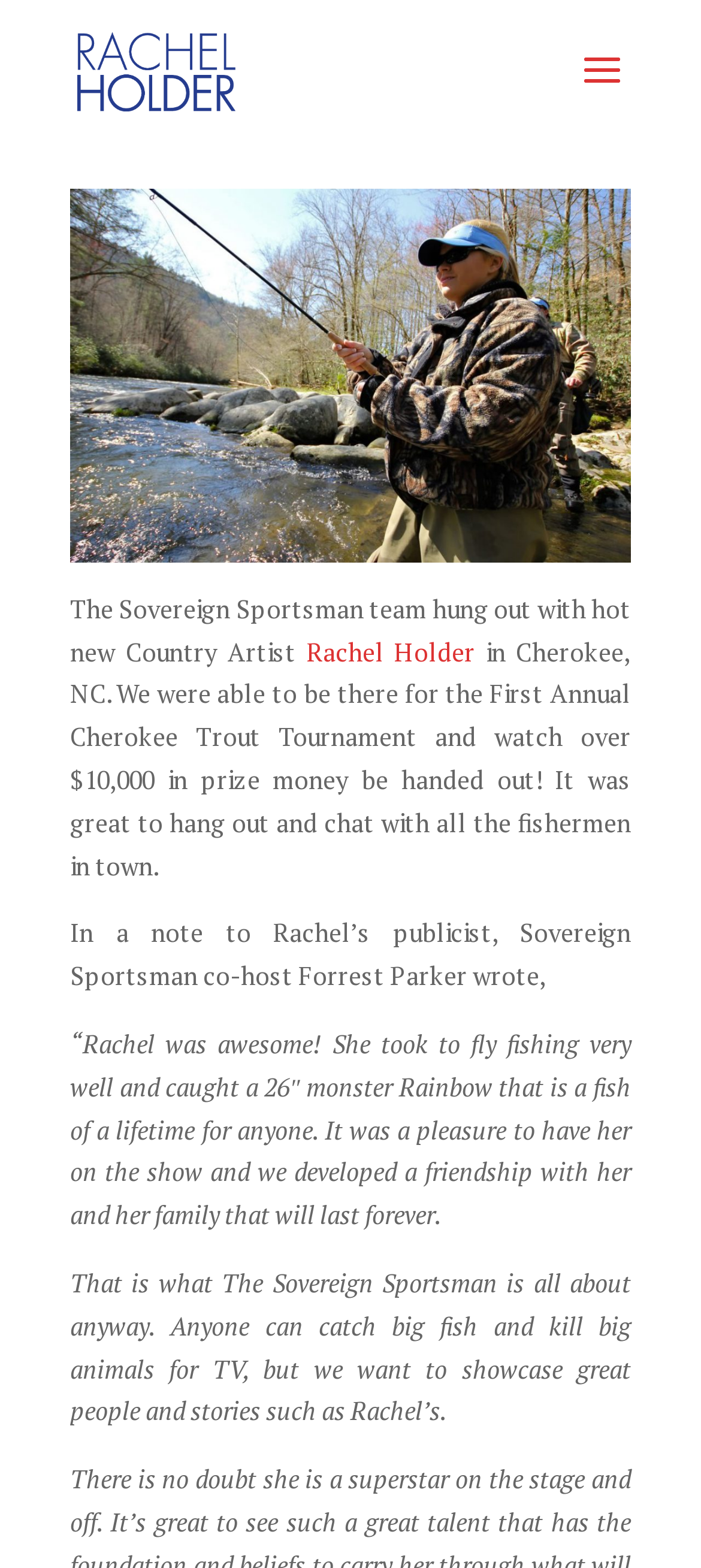Offer a meticulous description of the webpage's structure and content.

The webpage is about trout fishing with Rachel Holder in North Carolina. At the top, there is a link to Rachel Holder's profile, accompanied by a small image of her. Below this, a search bar spans across the top of the page. 

A large image of Rachel Holder trout fishing takes up most of the top half of the page. Below this image, there is a block of text that describes Rachel Holder's experience at the First Annual Cherokee Trout Tournament, where she caught a 26-inch monster Rainbow fish. The text also mentions the Sovereign Sportsman team and their co-host Forrest Parker's positive comments about Rachel's fishing skills and their friendship.

The text is divided into four paragraphs, with the first paragraph introducing the event, the second paragraph quoting Forrest Parker's note to Rachel's publicist, and the last two paragraphs describing the experience and the Sovereign Sportsman's mission.